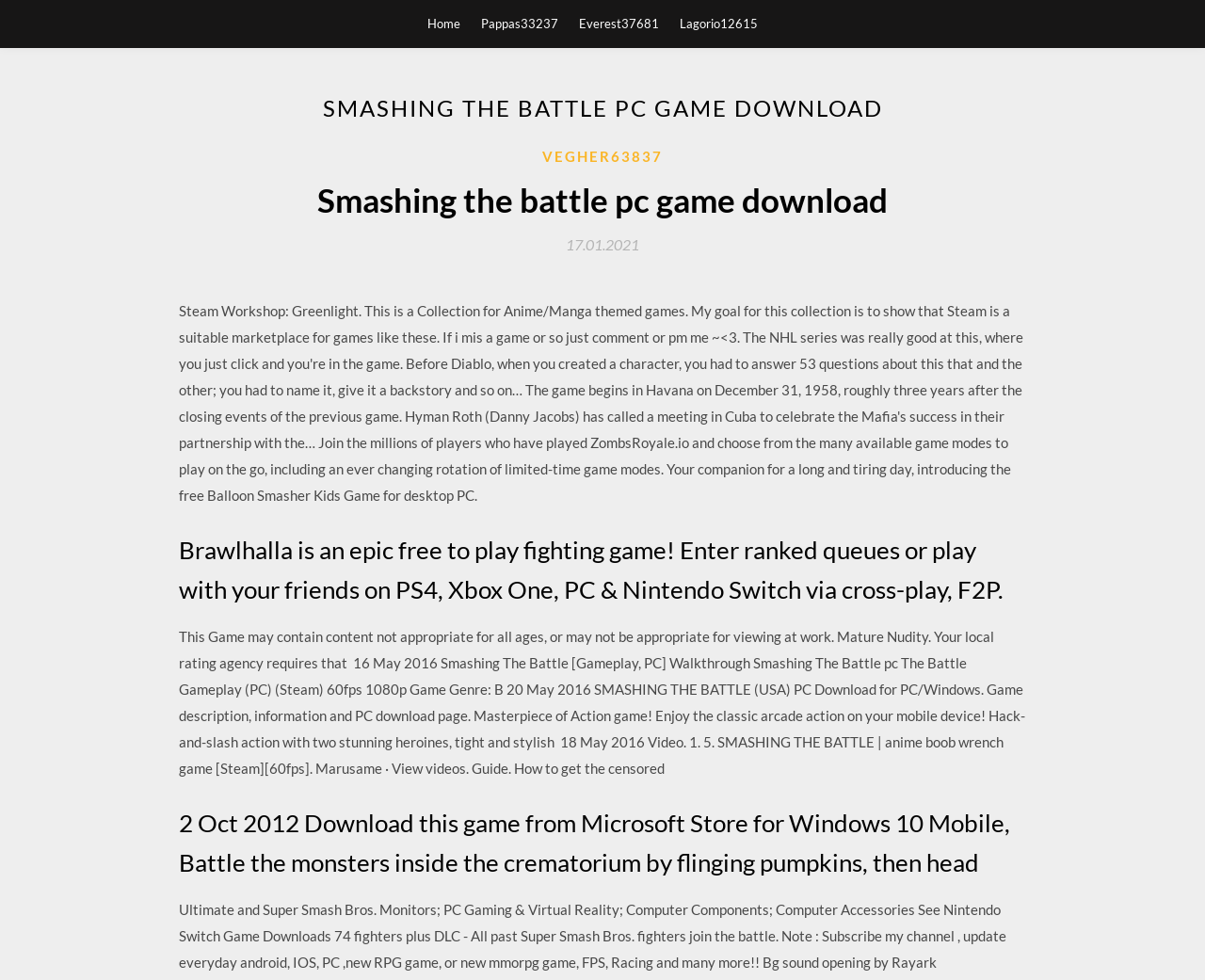Based on the image, provide a detailed response to the question:
What is the genre of the game?

I found this answer by reading the StaticText element that describes the game, which mentions 'Masterpiece of Action game!' and 'Hack-and-slash action', indicating that the game belongs to the action genre.